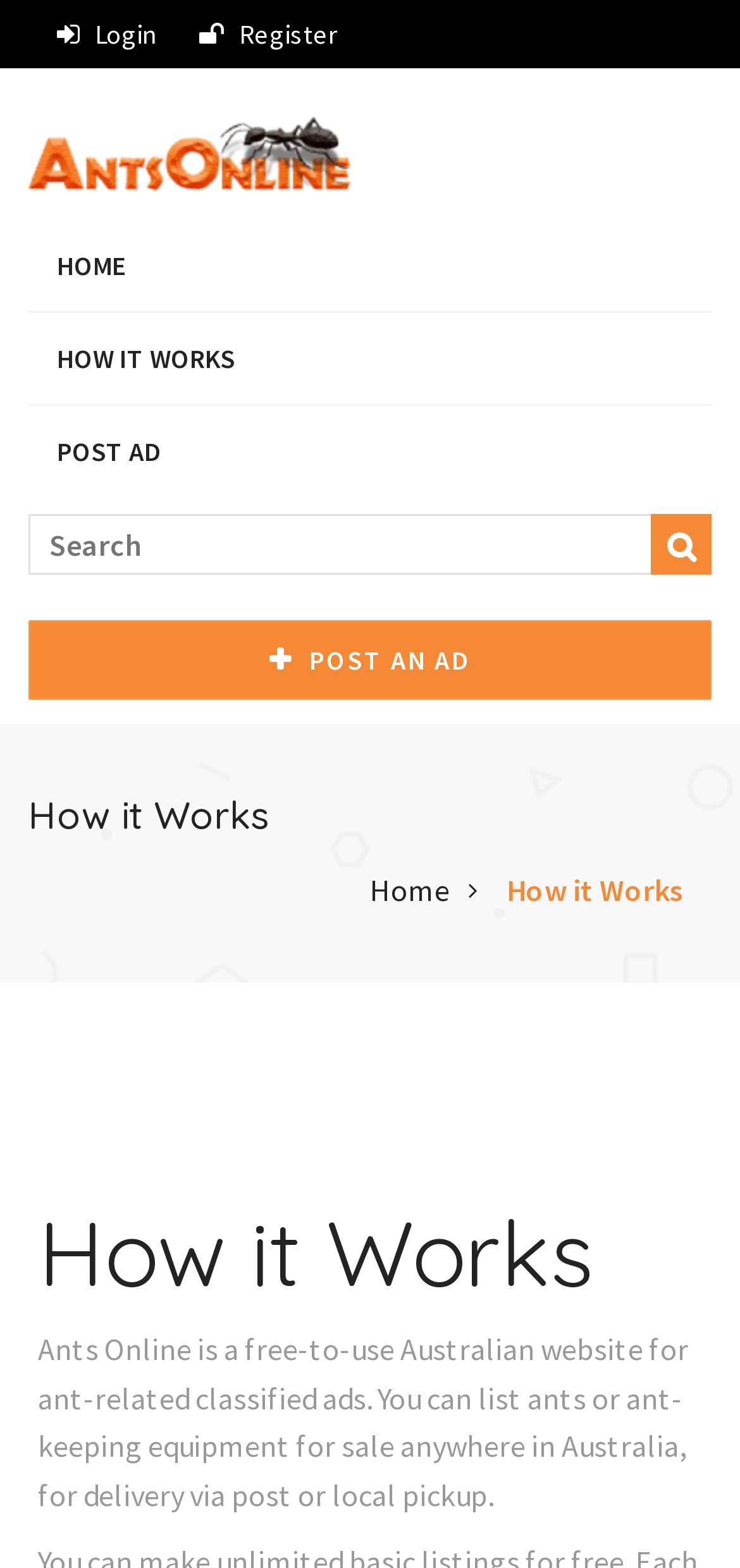Can you find and provide the title of the webpage?

How it Works